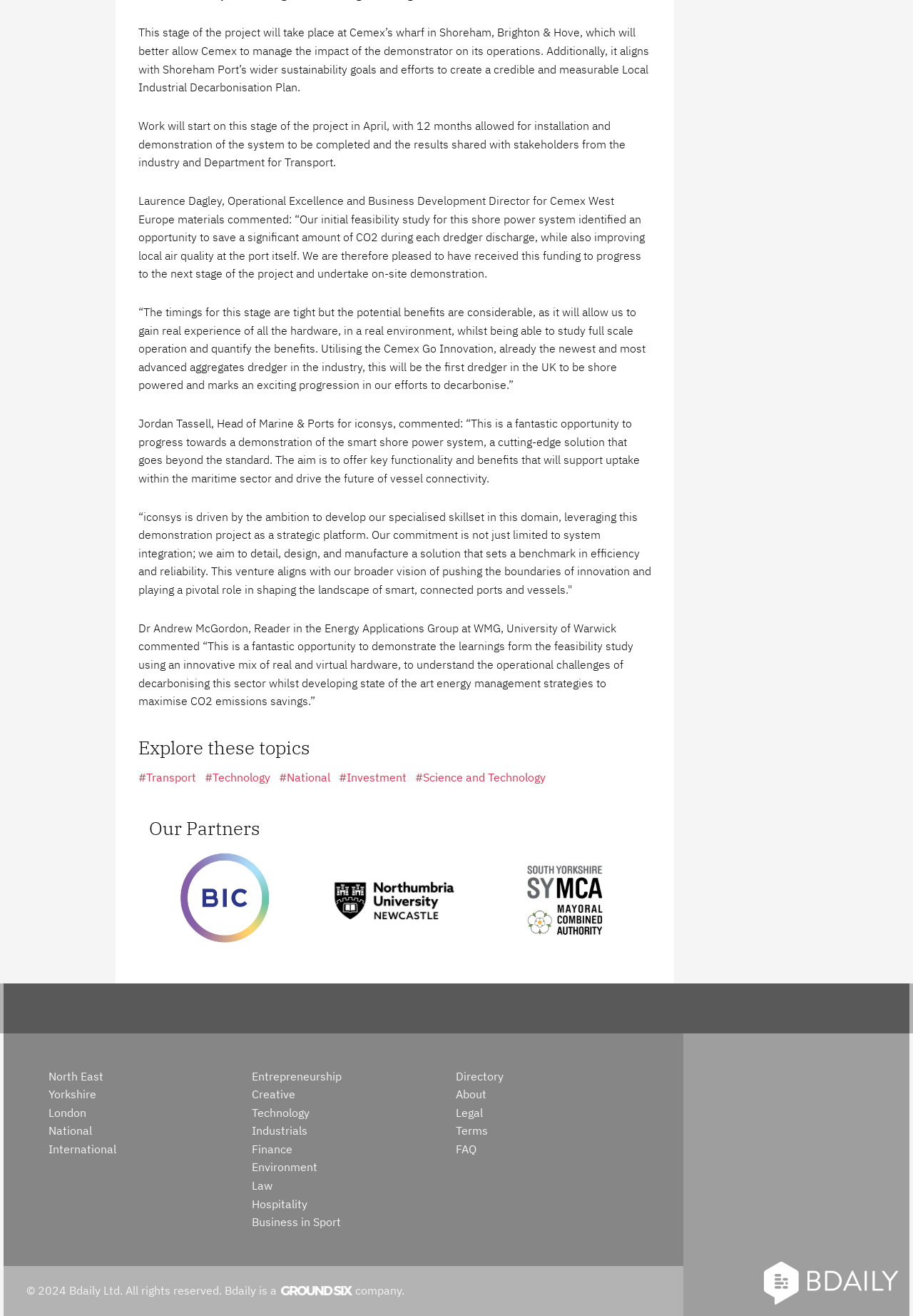Provide a short, one-word or phrase answer to the question below:
What is the goal of the project in terms of CO2 emissions?

To save a significant amount of CO2